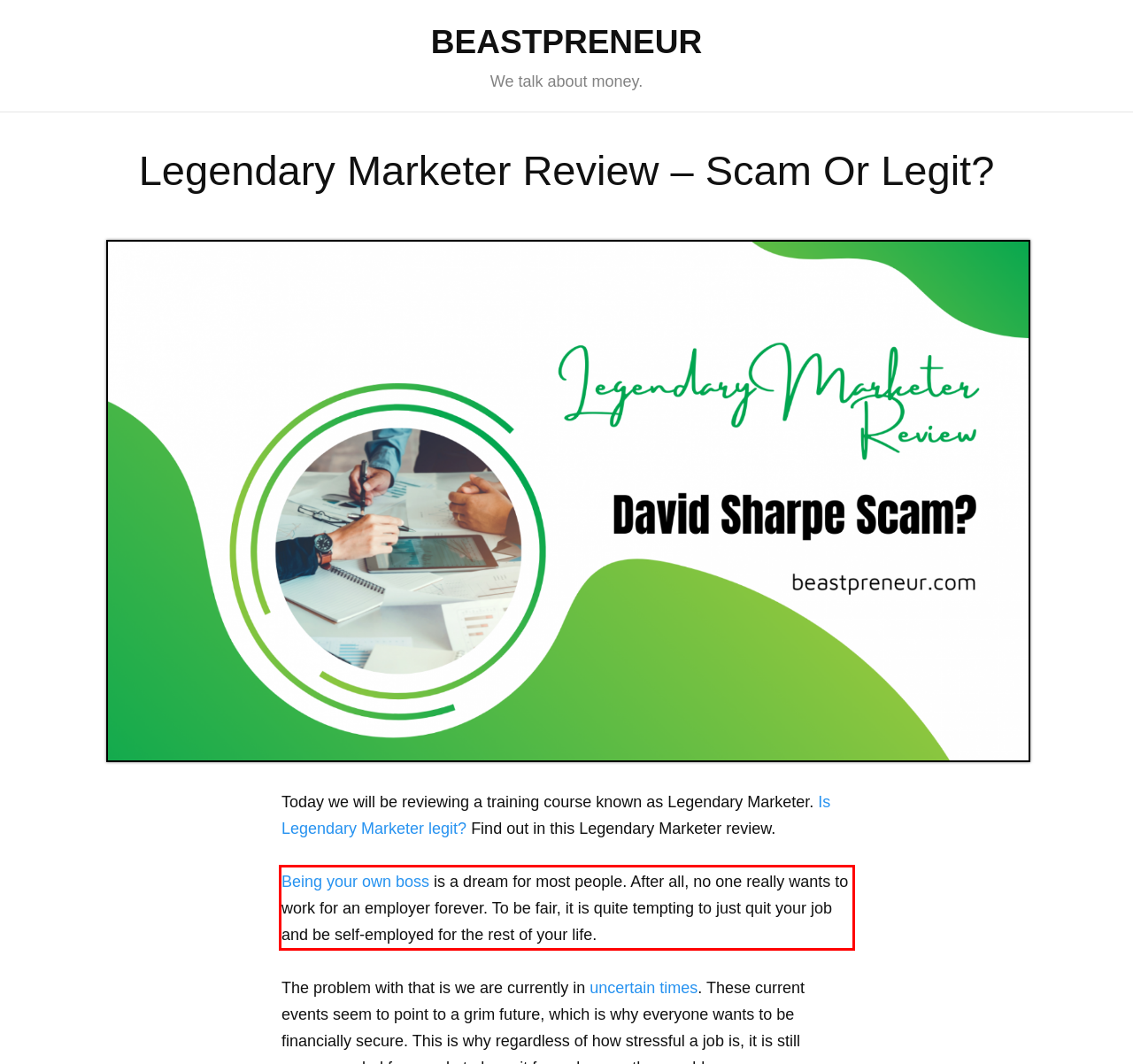You are presented with a screenshot containing a red rectangle. Extract the text found inside this red bounding box.

Being your own boss is a dream for most people. After all, no one really wants to work for an employer forever. To be fair, it is quite tempting to just quit your job and be self-employed for the rest of your life.